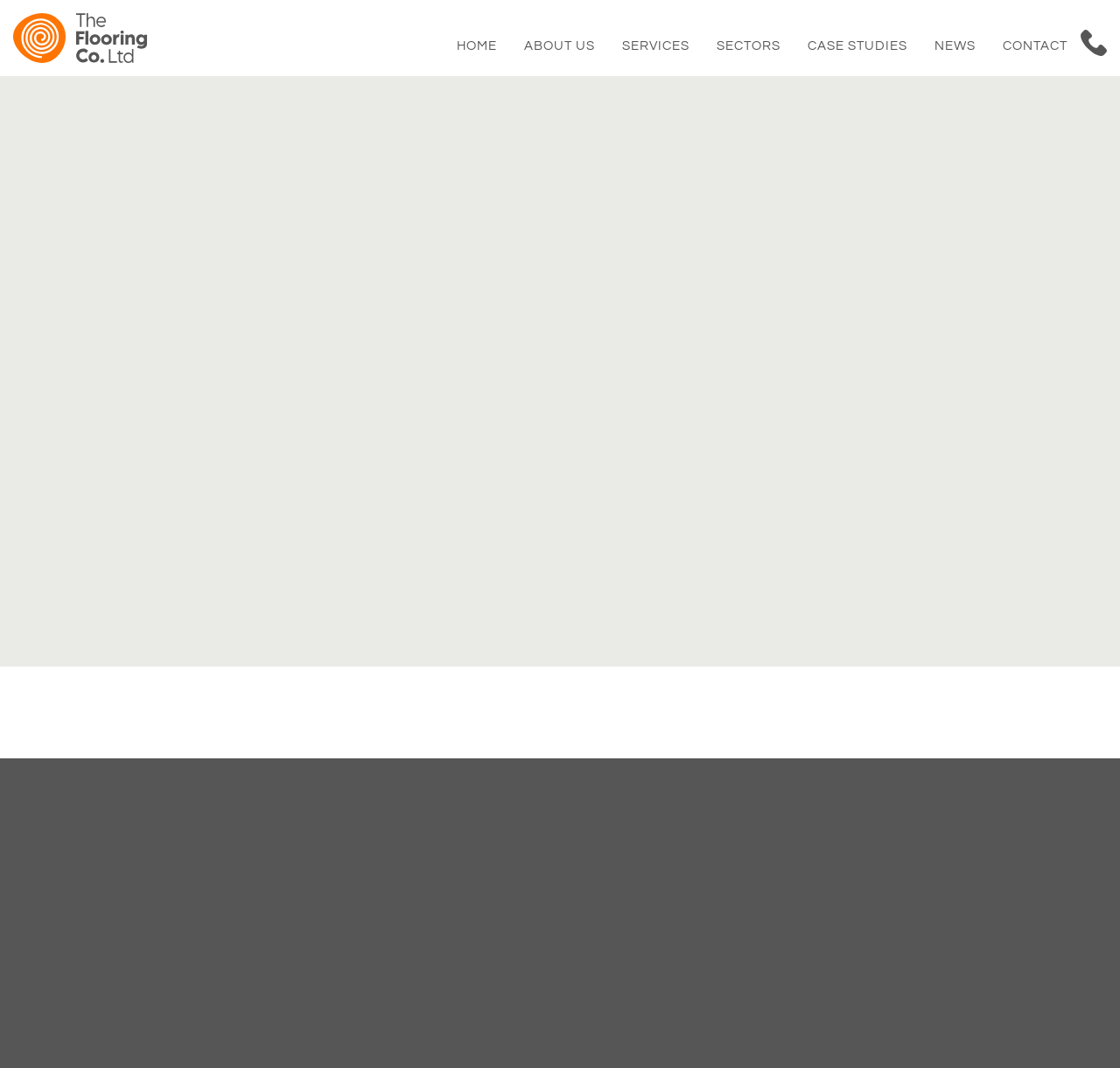Using the element description: "Hardwood flooring", determine the bounding box coordinates. The coordinates should be in the format [left, top, right, bottom], with values between 0 and 1.

[0.078, 0.823, 0.271, 0.85]